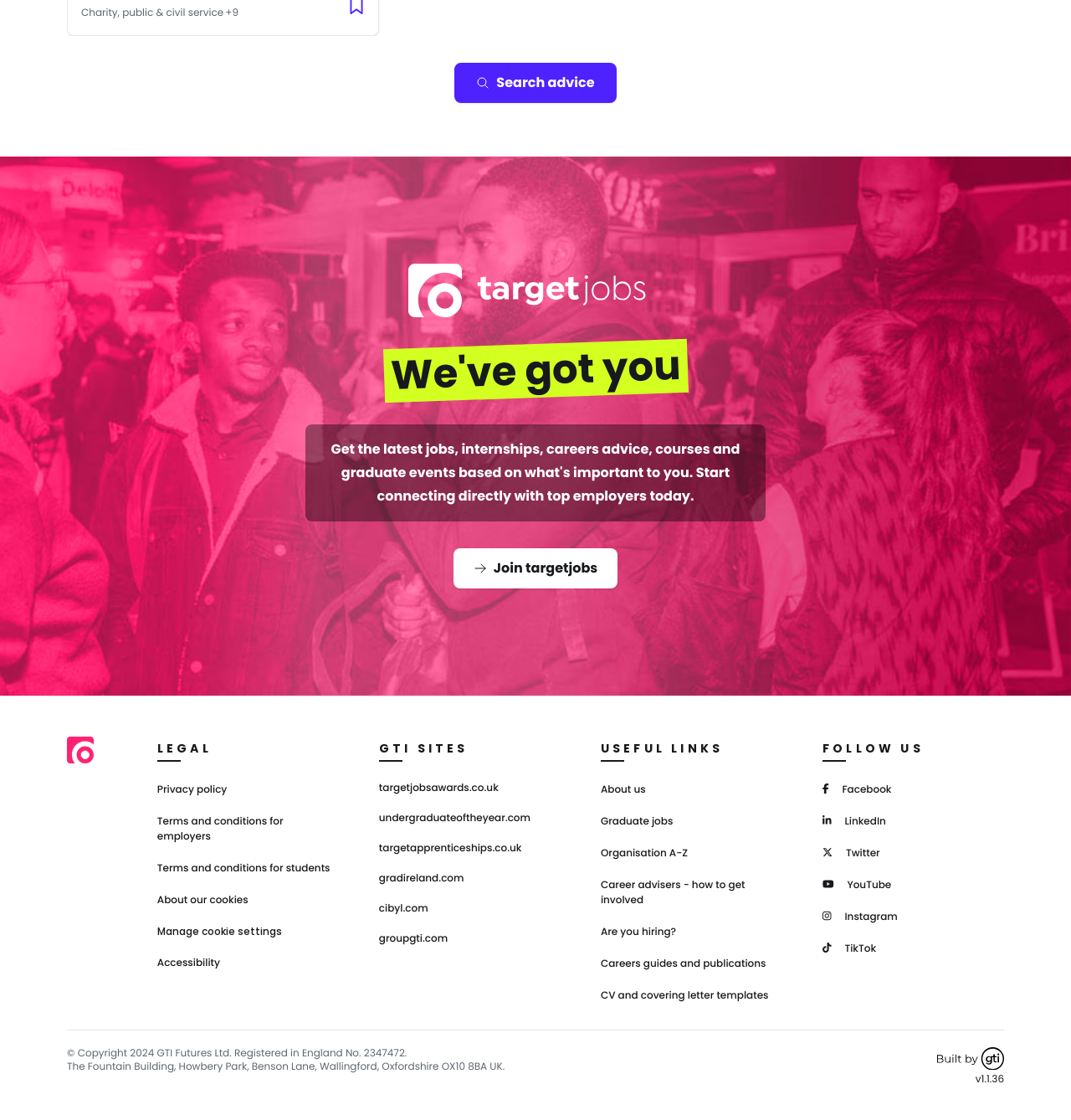Examine the image and give a thorough answer to the following question:
What type of content is available on the website?

The type of content available on the website can be determined by looking at the links and buttons on the webpage, which suggest that the website provides career guides, publications, and other resources for students and employers.